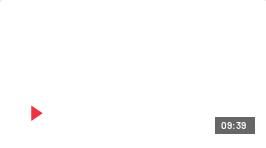What does the timer display?
Please utilize the information in the image to give a detailed response to the question.

The timer is located to the right of the playback control interface and displays the time '09:39'. This could be indicating the total length of the video or the elapsed time, providing viewers with information about the video's duration.